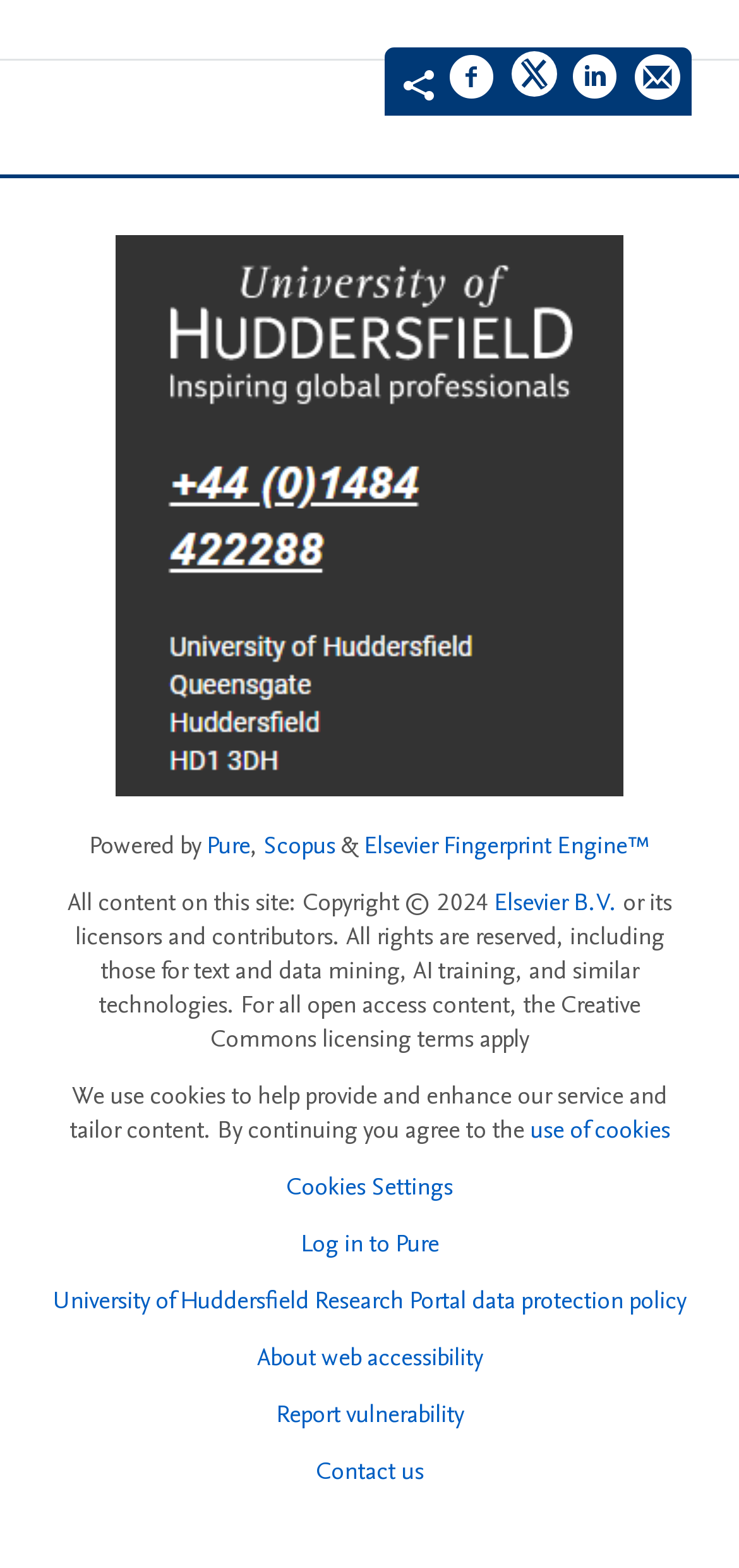What is the purpose of the 'Cookies Settings' button?
Please provide a comprehensive answer based on the contents of the image.

The 'Cookies Settings' button is located near the text 'We use cookies to help provide and enhance our service and tailor content. By continuing you agree to the use of cookies.' This suggests that the button is related to managing cookies, allowing users to adjust their cookie settings.